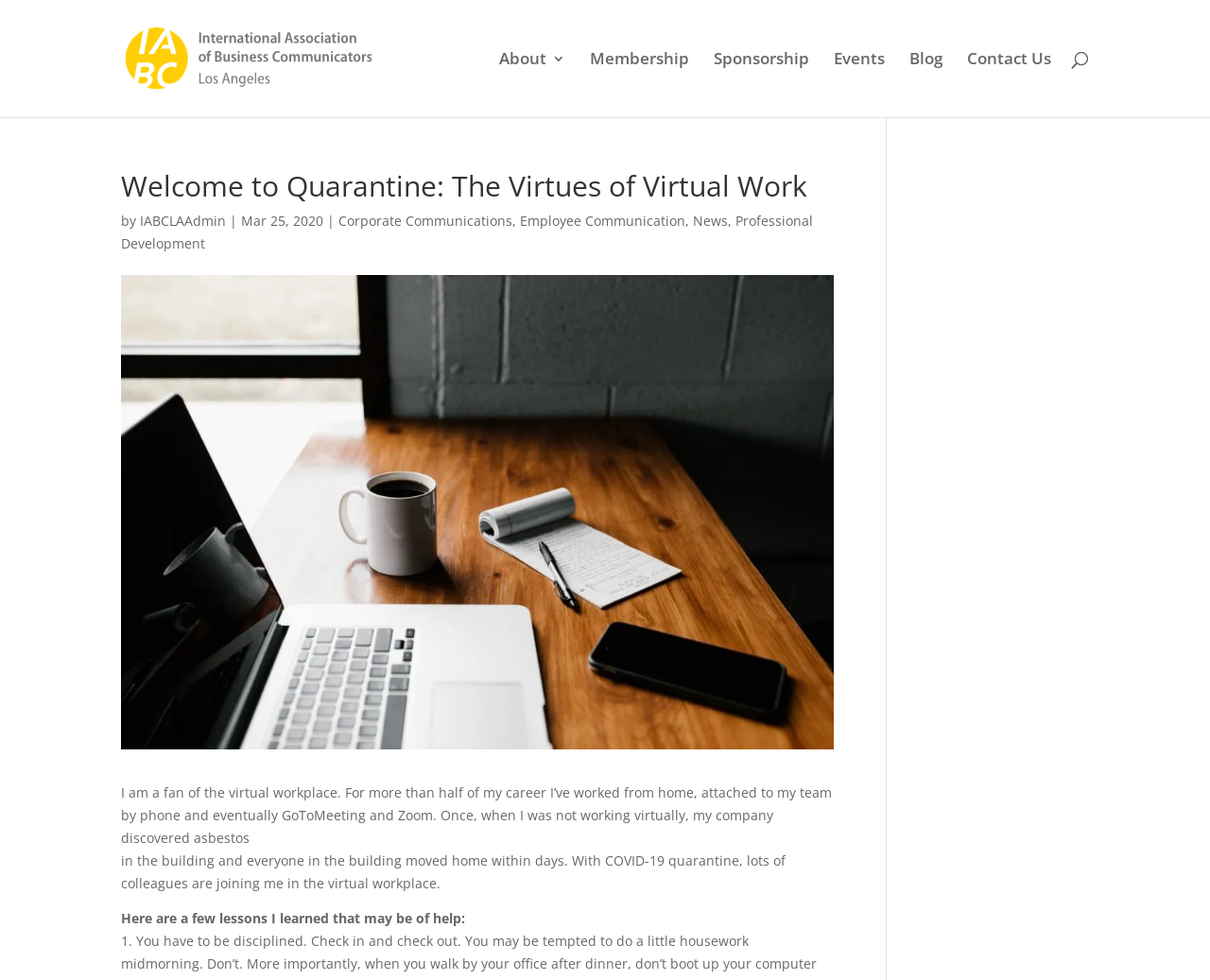Please determine the heading text of this webpage.

Welcome to Quarantine: The Virtues of Virtual Work